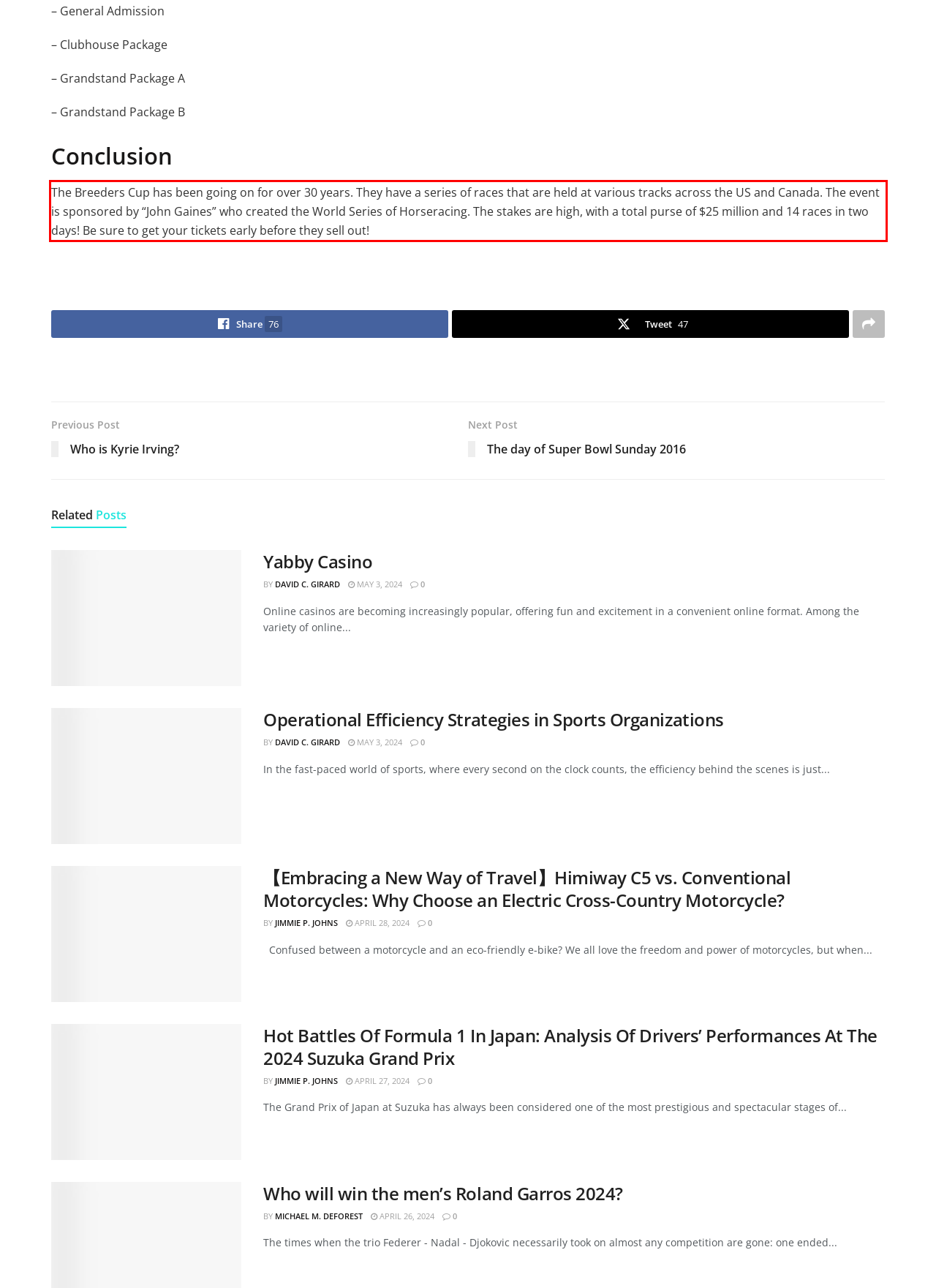You have a screenshot of a webpage with a UI element highlighted by a red bounding box. Use OCR to obtain the text within this highlighted area.

The Breeders Cup has been going on for over 30 years. They have a series of races that are held at various tracks across the US and Canada. The event is sponsored by “John Gaines” who created the World Series of Horseracing. The stakes are high, with a total purse of $25 million and 14 races in two days! Be sure to get your tickets early before they sell out!